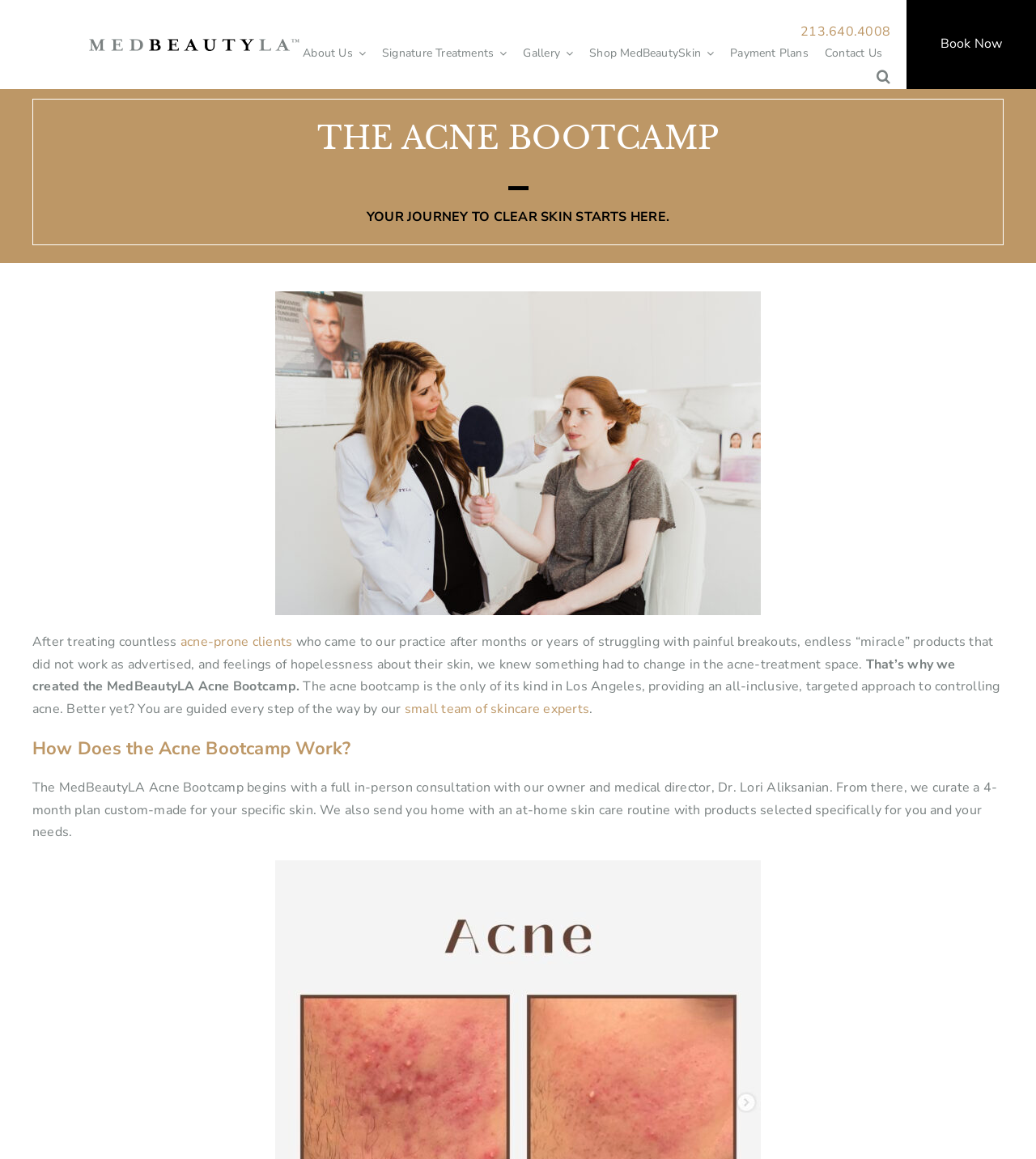Please identify the bounding box coordinates of the clickable area that will allow you to execute the instruction: "Book Now".

[0.907, 0.03, 0.968, 0.046]